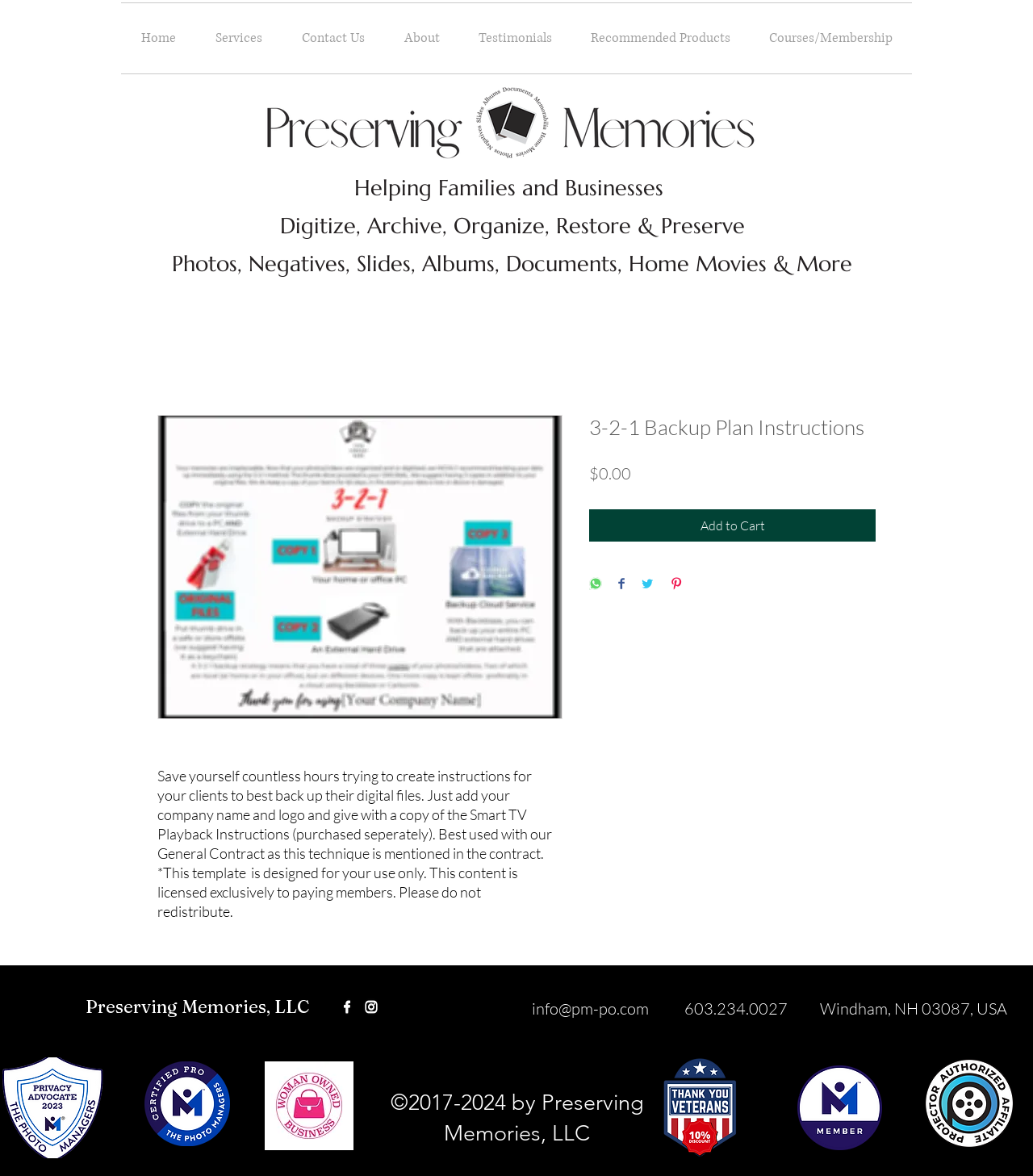What is the price of the 3-2-1 Backup Plan Instructions?
Using the image, respond with a single word or phrase.

$0.00